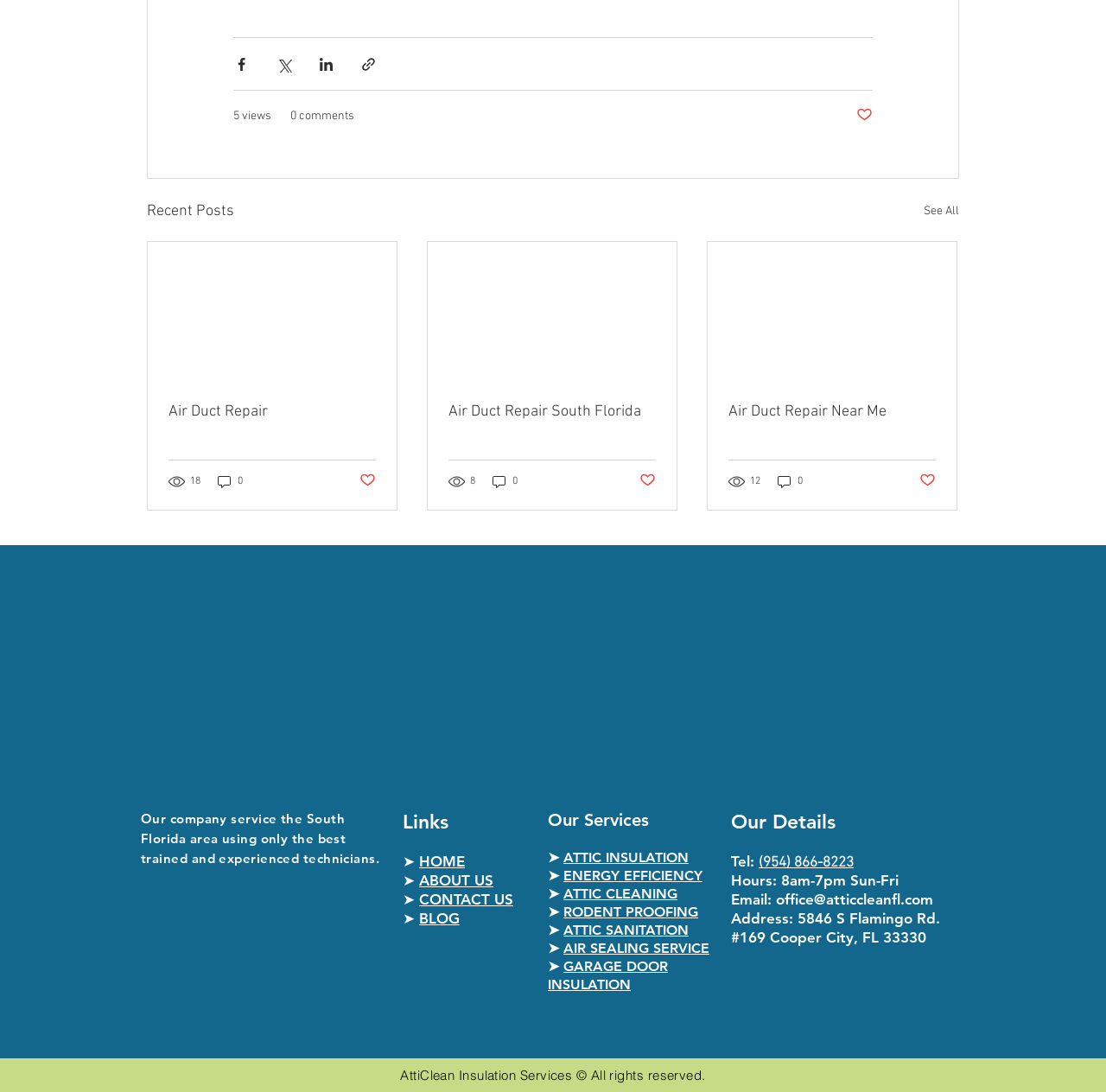Carefully examine the image and provide an in-depth answer to the question: What is the company's service area?

The company's service area is mentioned in the static text 'Our company service the South Florida area using only the best trained and experienced technicians.'